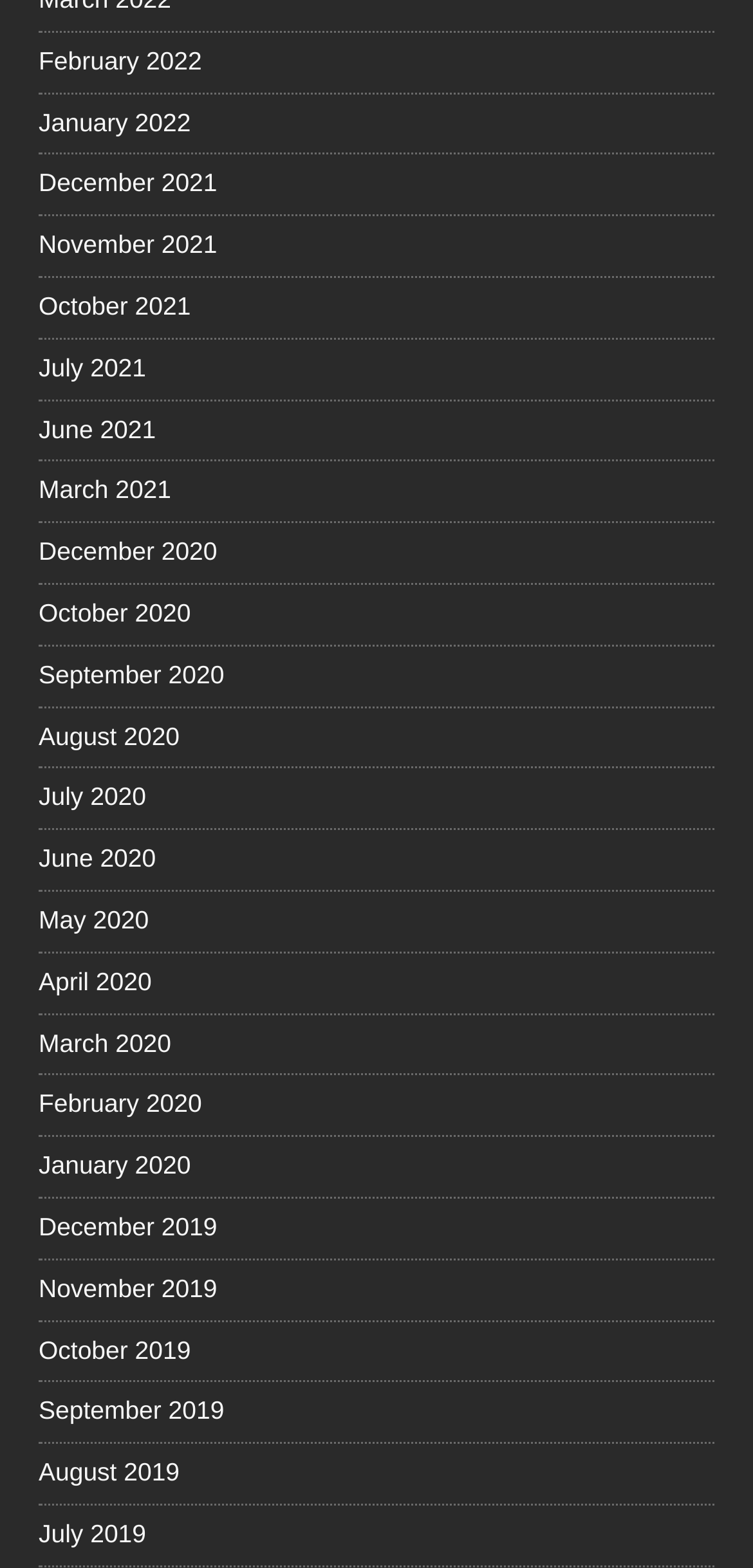What is the most recent month listed?
Look at the image and provide a detailed response to the question.

I looked at the list of links on the webpage and found that the topmost link is 'February 2022', which suggests that it is the most recent month listed.